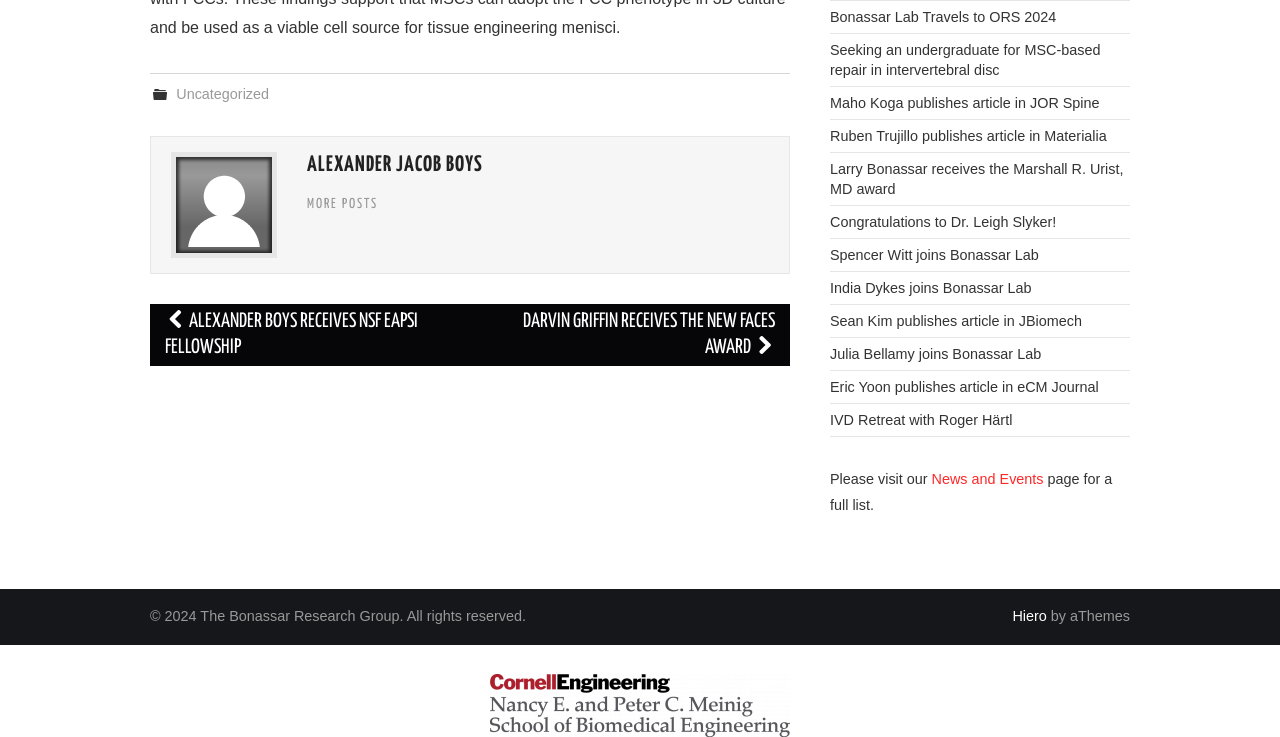Please determine the bounding box of the UI element that matches this description: alt="Biomedical Engineering". The coordinates should be given as (top-left x, top-left y, bottom-right x, bottom-right y), with all values between 0 and 1.

[0.0, 0.882, 1.0, 0.999]